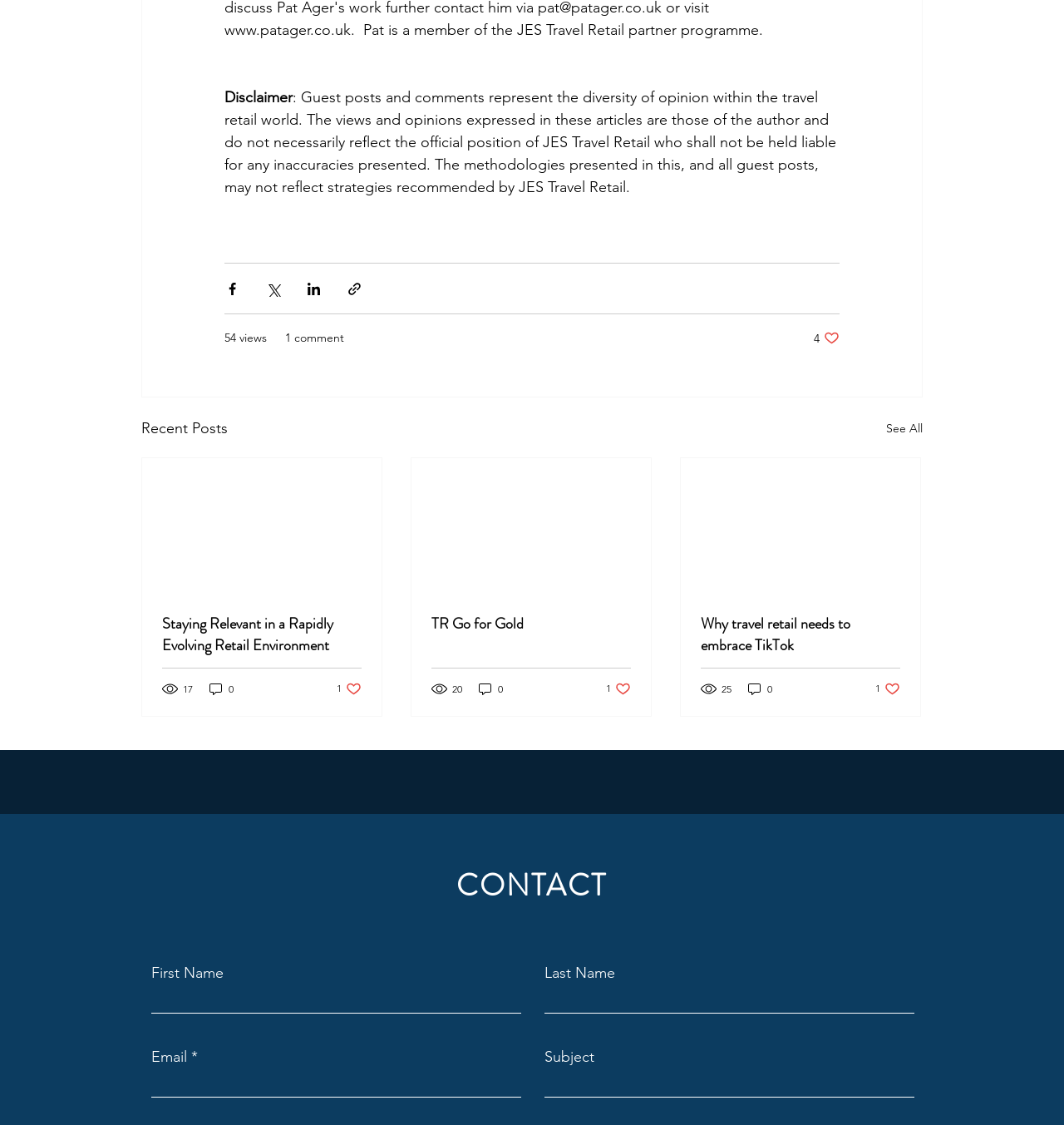Specify the bounding box coordinates of the area to click in order to follow the given instruction: "View recent posts."

[0.133, 0.371, 0.214, 0.392]